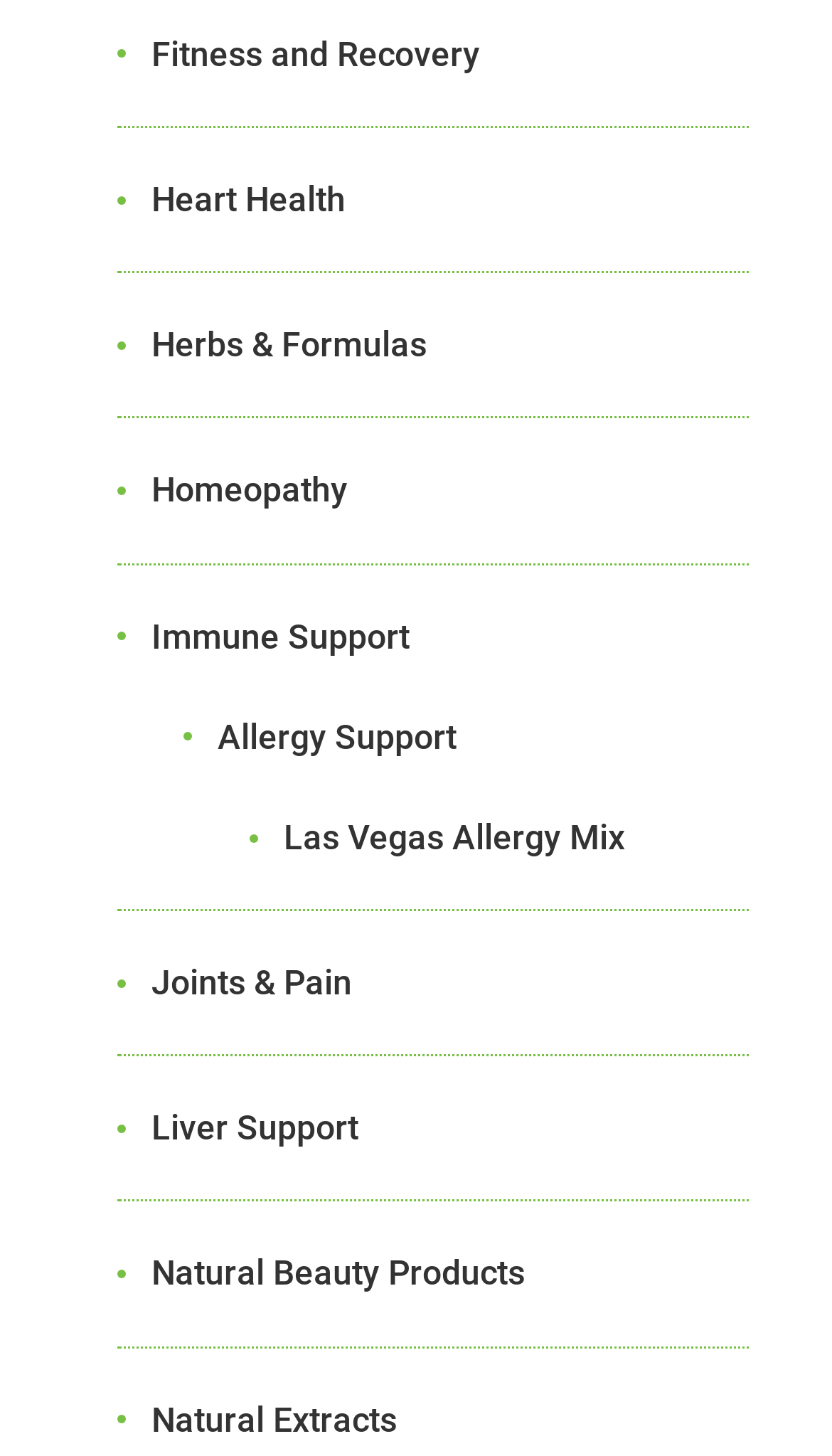How many subcategories are under 'Immune Support'?
Look at the image and respond with a one-word or short phrase answer.

1